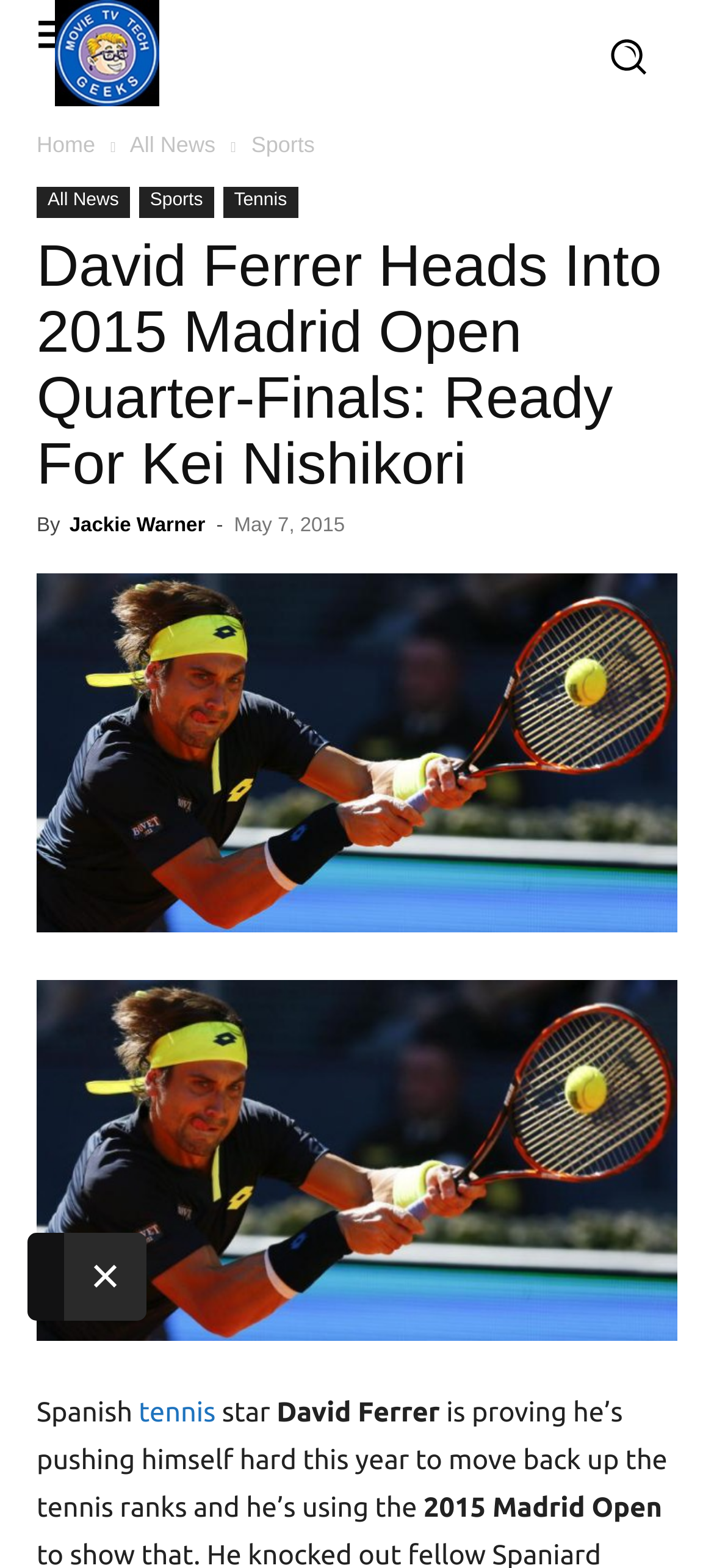What is the sport mentioned in the article?
Please answer the question as detailed as possible.

I found the answer by looking at the link element with ID 277, which is a part of the navigation menu of the webpage. The text 'Tennis' is mentioned inside this element, and it is also mentioned in the main content of the webpage.